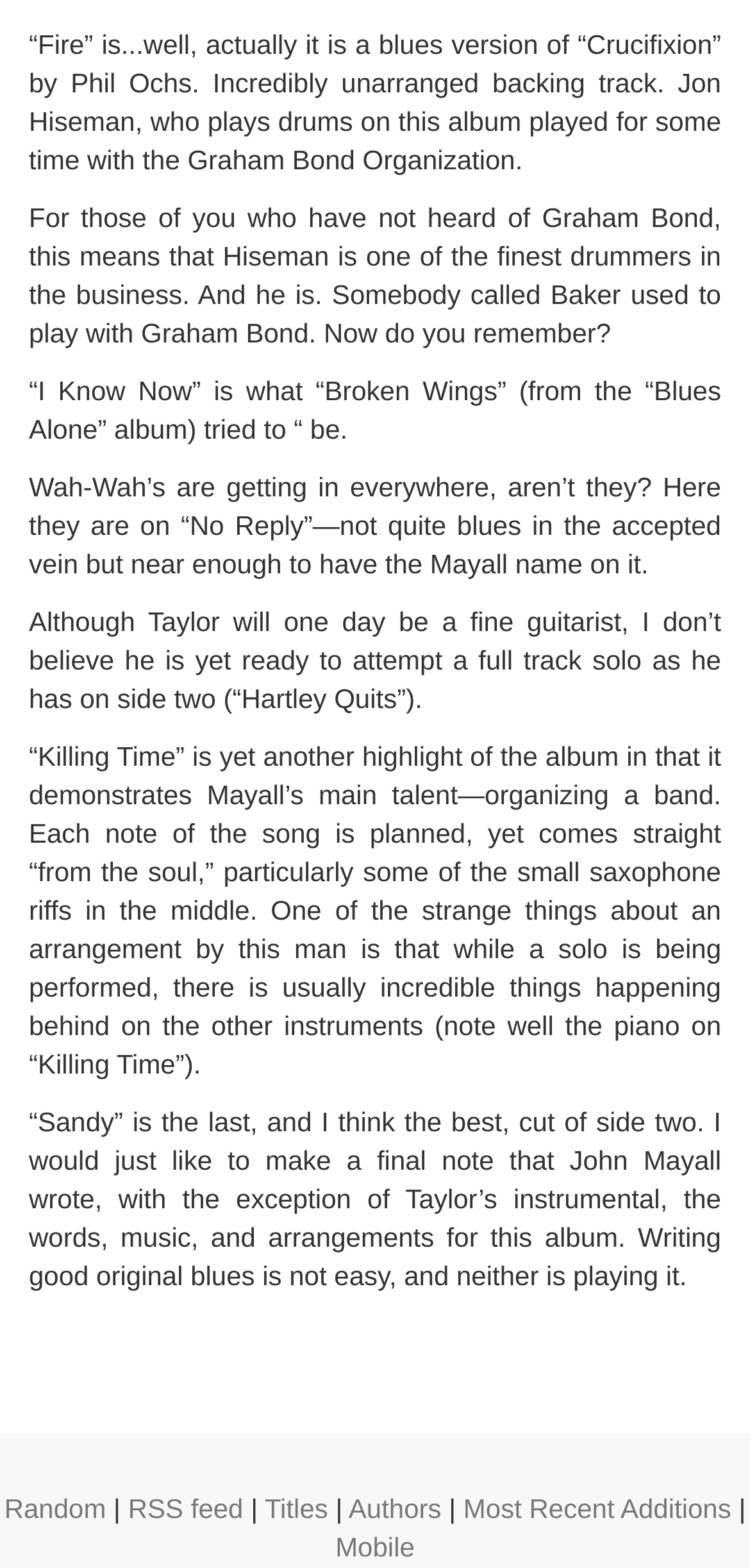Bounding box coordinates are specified in the format (top-left x, top-left y, bottom-right x, bottom-right y). All values are floating point numbers bounded between 0 and 1. Please provide the bounding box coordinate of the region this sentence describes: Authors

[0.465, 0.953, 0.589, 0.972]